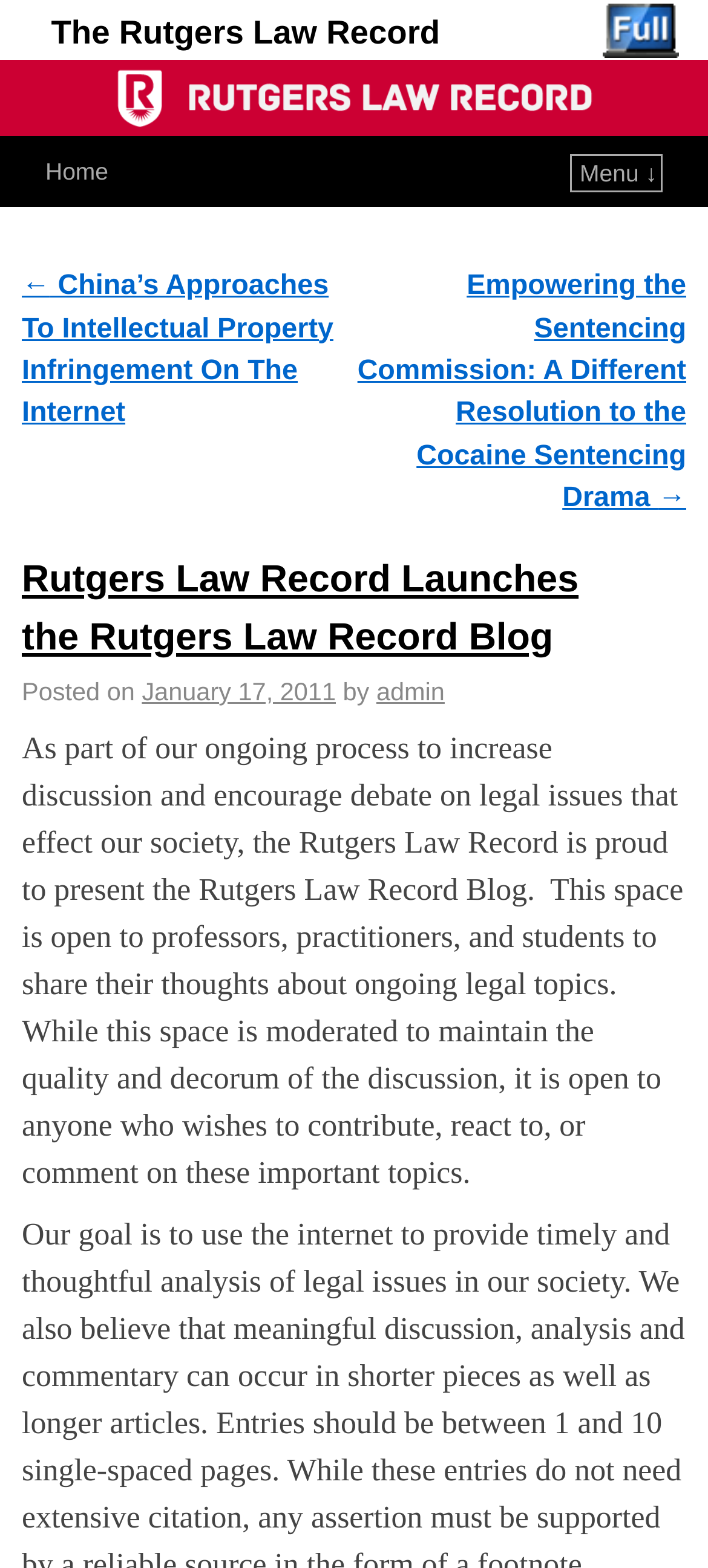Provide a single word or phrase answer to the question: 
What is the date of the latest article?

January 17, 2011